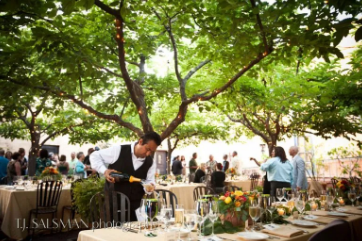What is the atmosphere of the event?
Please give a detailed and elaborate explanation in response to the question.

The atmosphere of the event is festive, as guests are mingling and enjoying themselves, surrounded by vibrant trees that provide a natural canopy, enhancing the intimacy and beauty of the occasion.